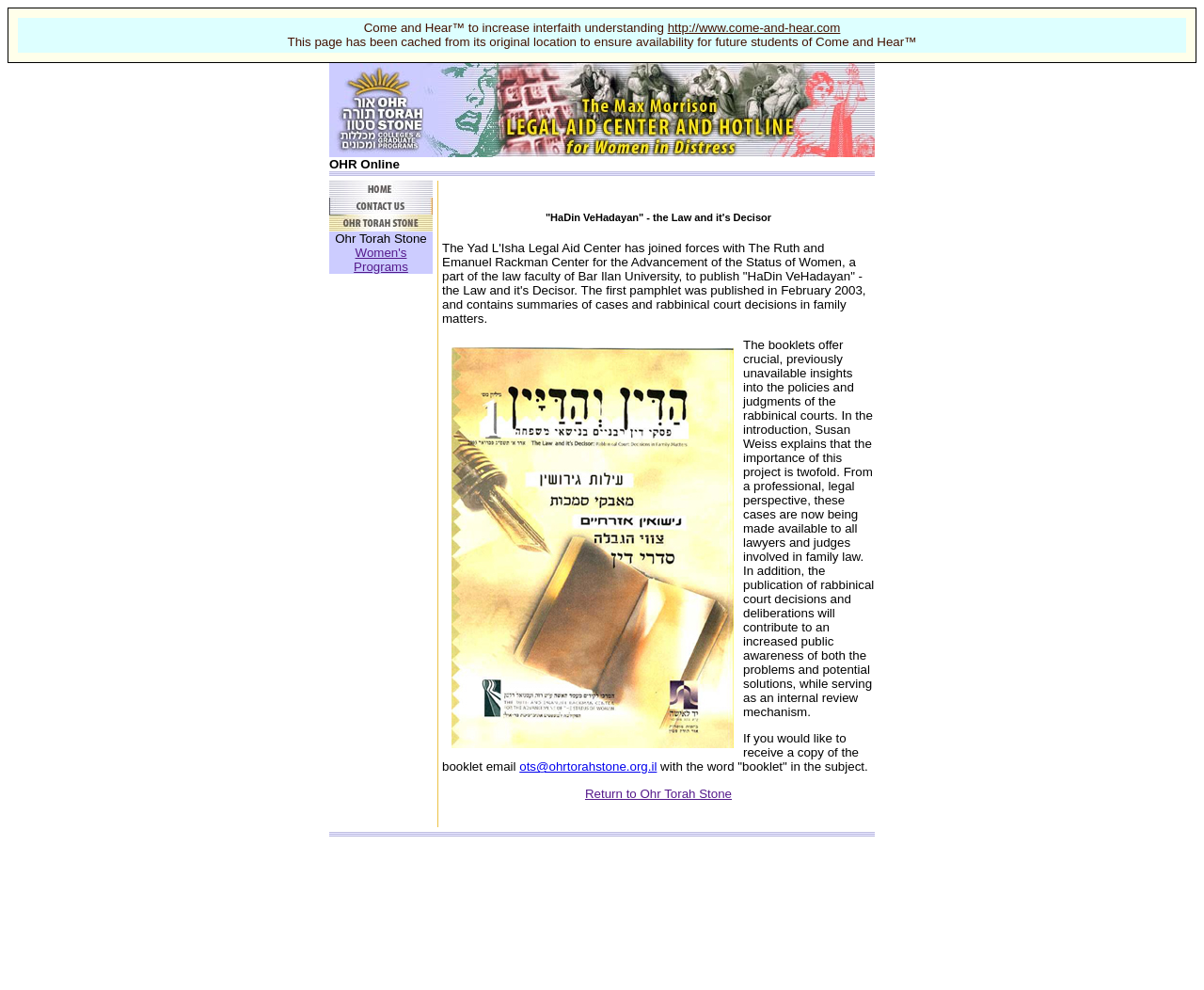Provide a short answer to the following question with just one word or phrase: What is the name of the legal aid center?

The Max Morrison Legal Aid Center